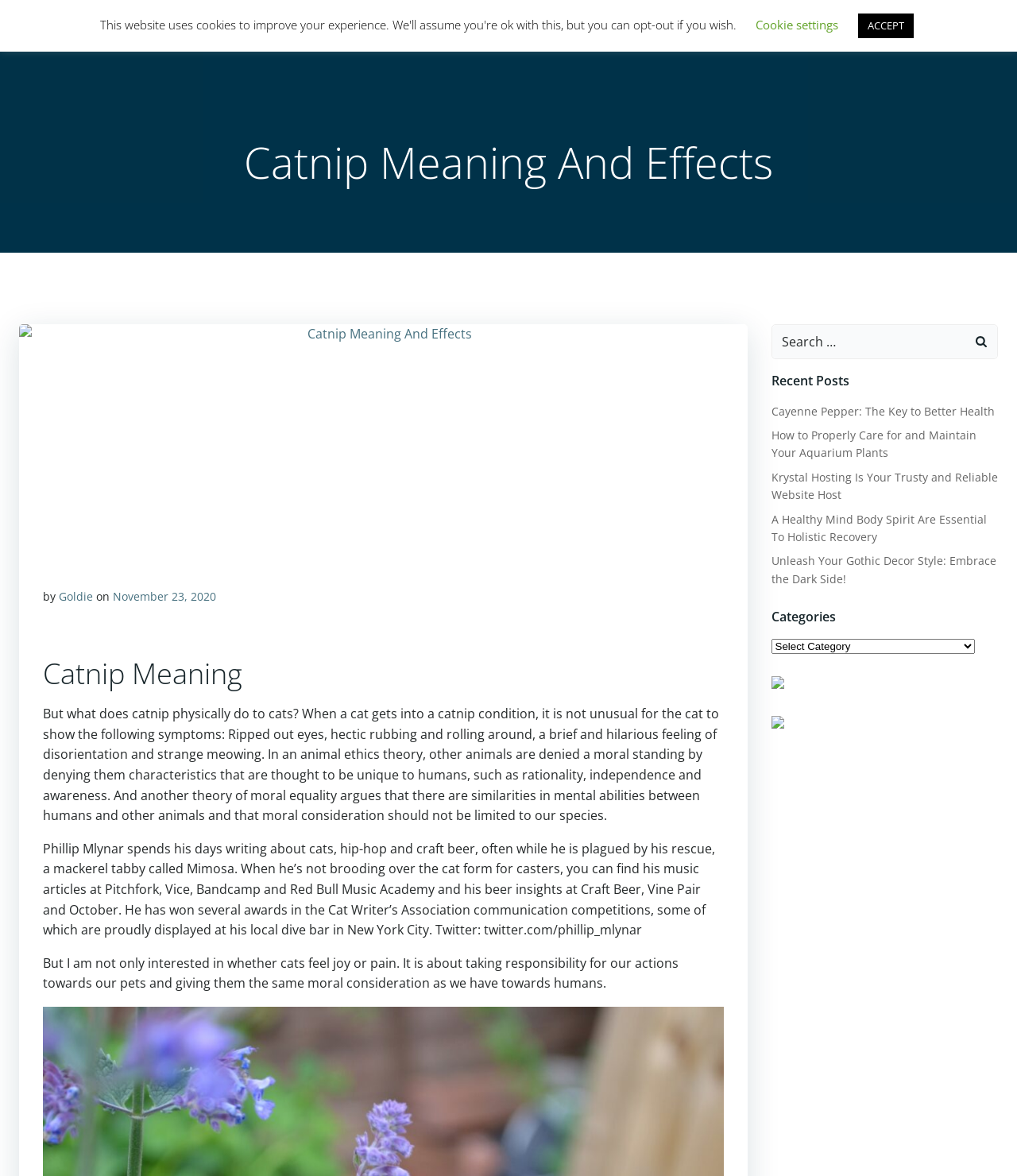Identify the bounding box coordinates of the section that should be clicked to achieve the task described: "Read the recent post about Cayenne Pepper".

[0.758, 0.343, 0.978, 0.356]